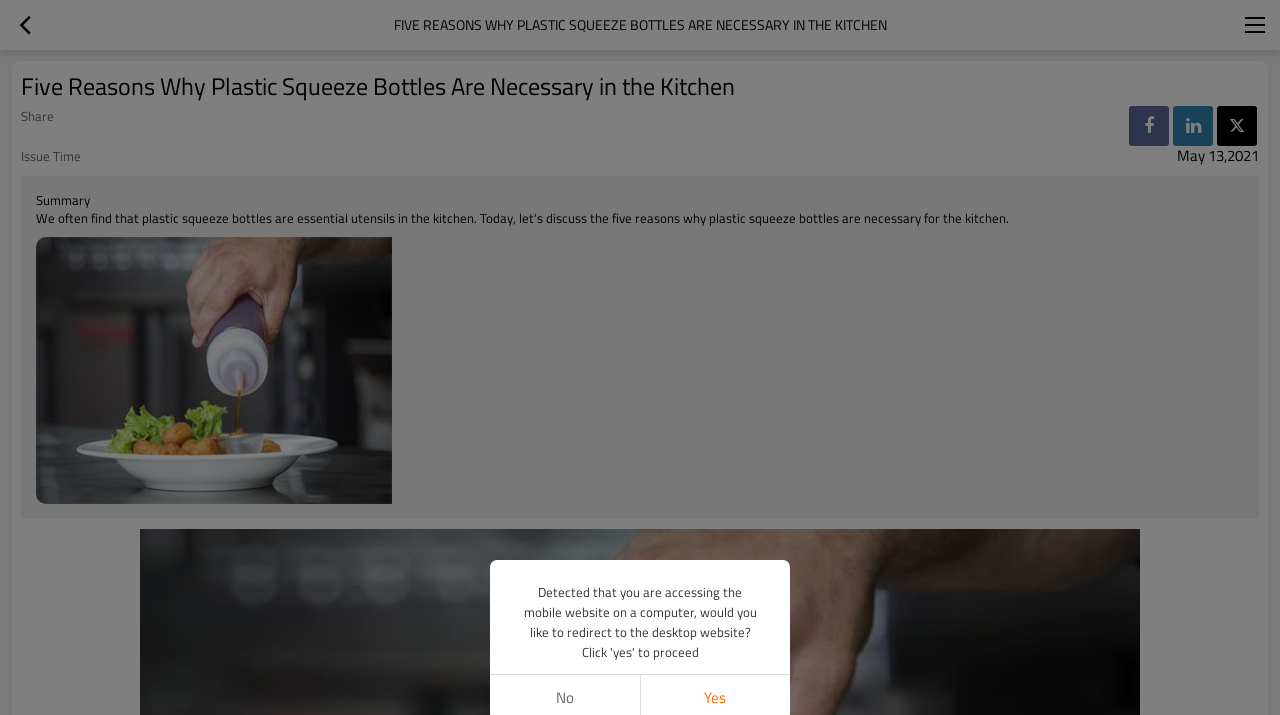Locate and provide the bounding box coordinates for the HTML element that matches this description: "title="Return"".

[0.0, 0.0, 0.039, 0.07]